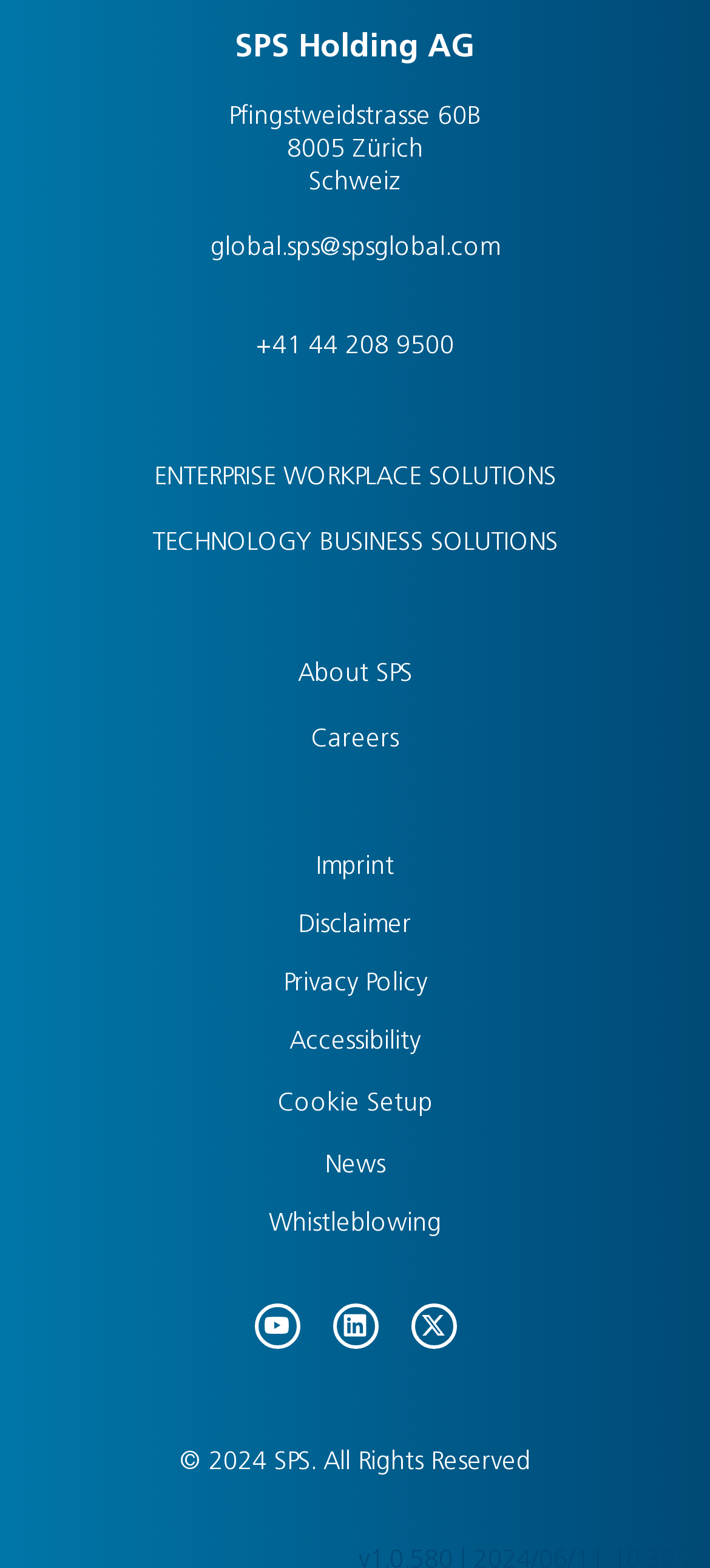Predict the bounding box of the UI element that fits this description: "About SPS".

[0.419, 0.421, 0.581, 0.439]